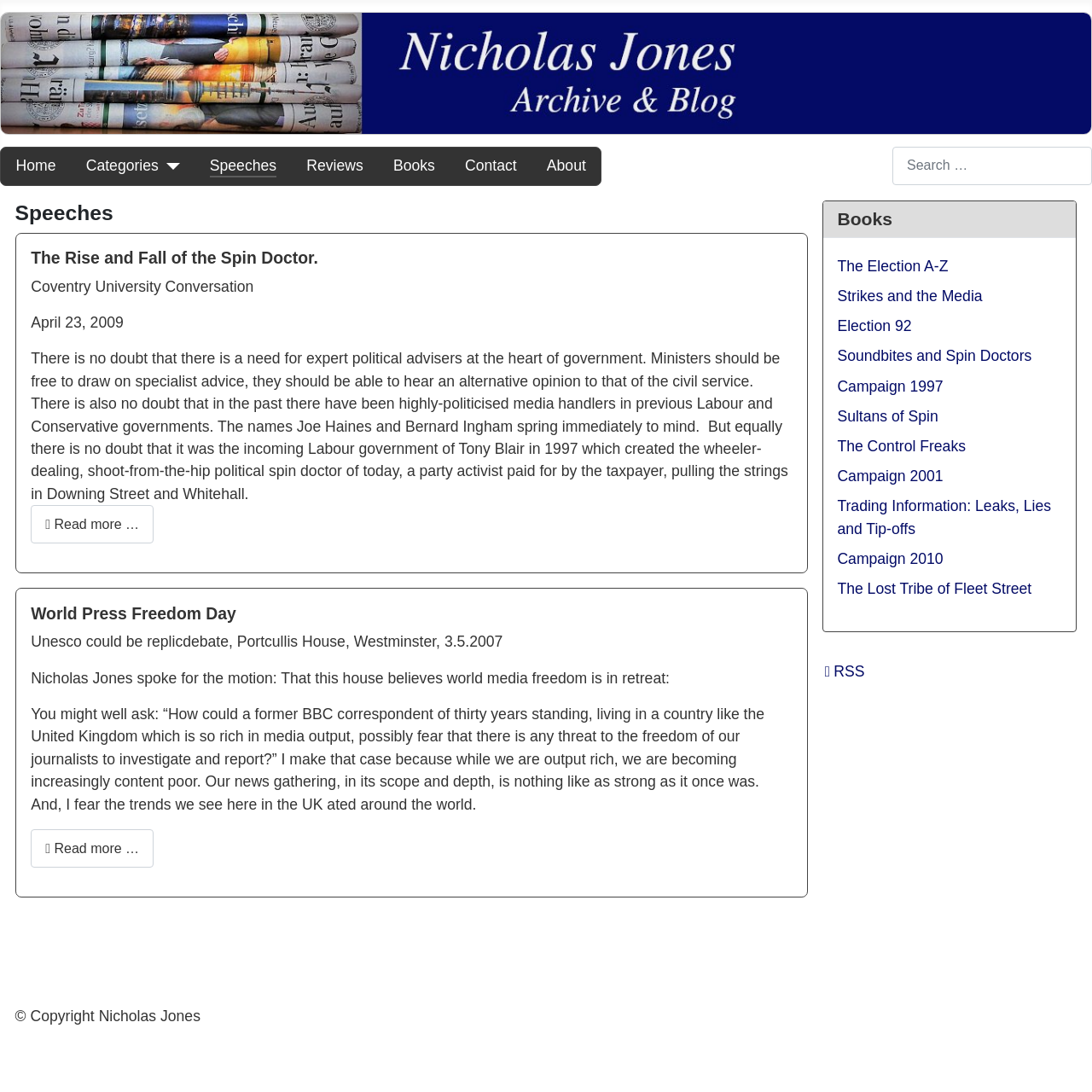Identify the bounding box coordinates necessary to click and complete the given instruction: "View 'The Election A-Z' book".

[0.767, 0.236, 0.868, 0.251]